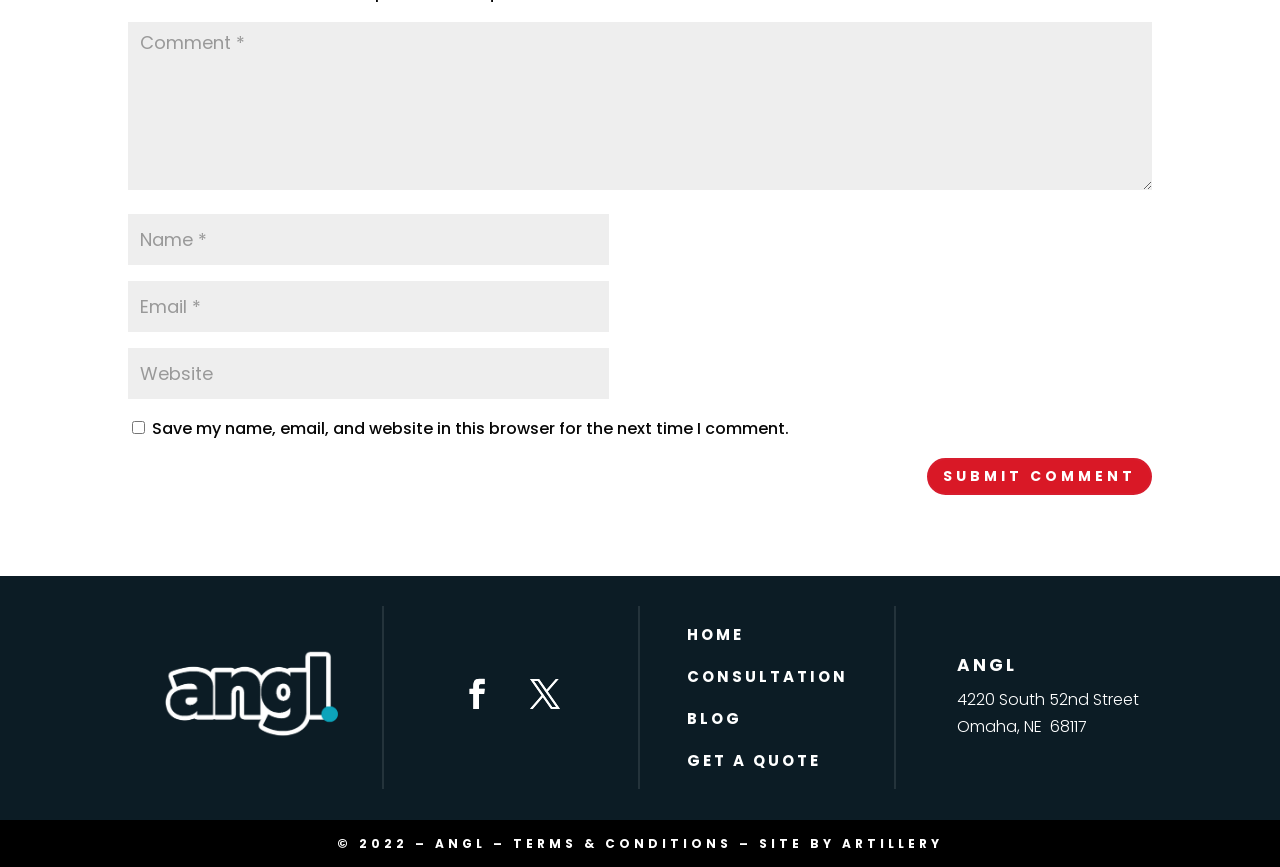Respond to the following question with a brief word or phrase:
What is the label of the first textbox?

Comment